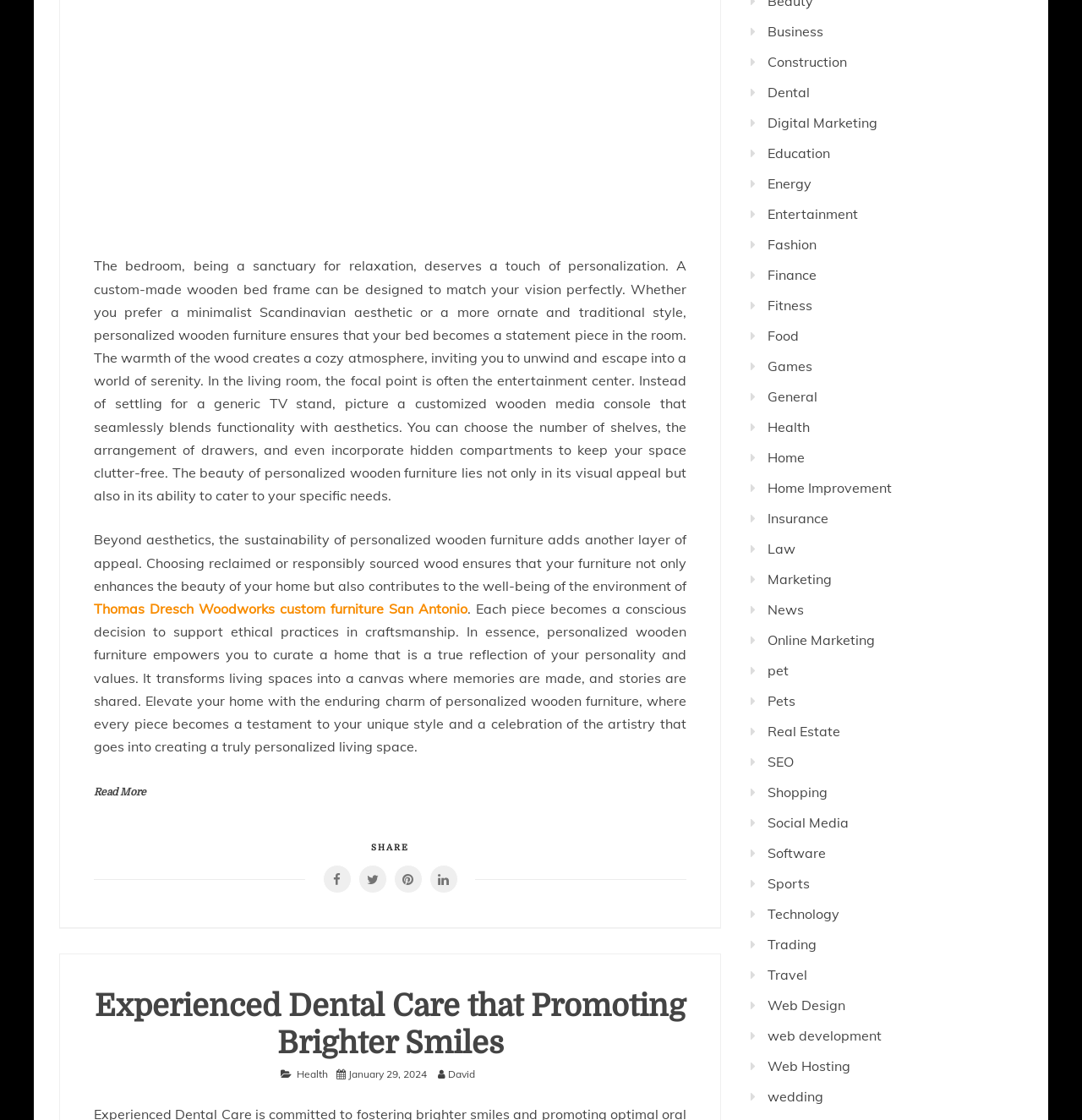Identify the bounding box for the element characterized by the following description: "January 29, 2024February 9, 2024".

[0.321, 0.953, 0.394, 0.964]